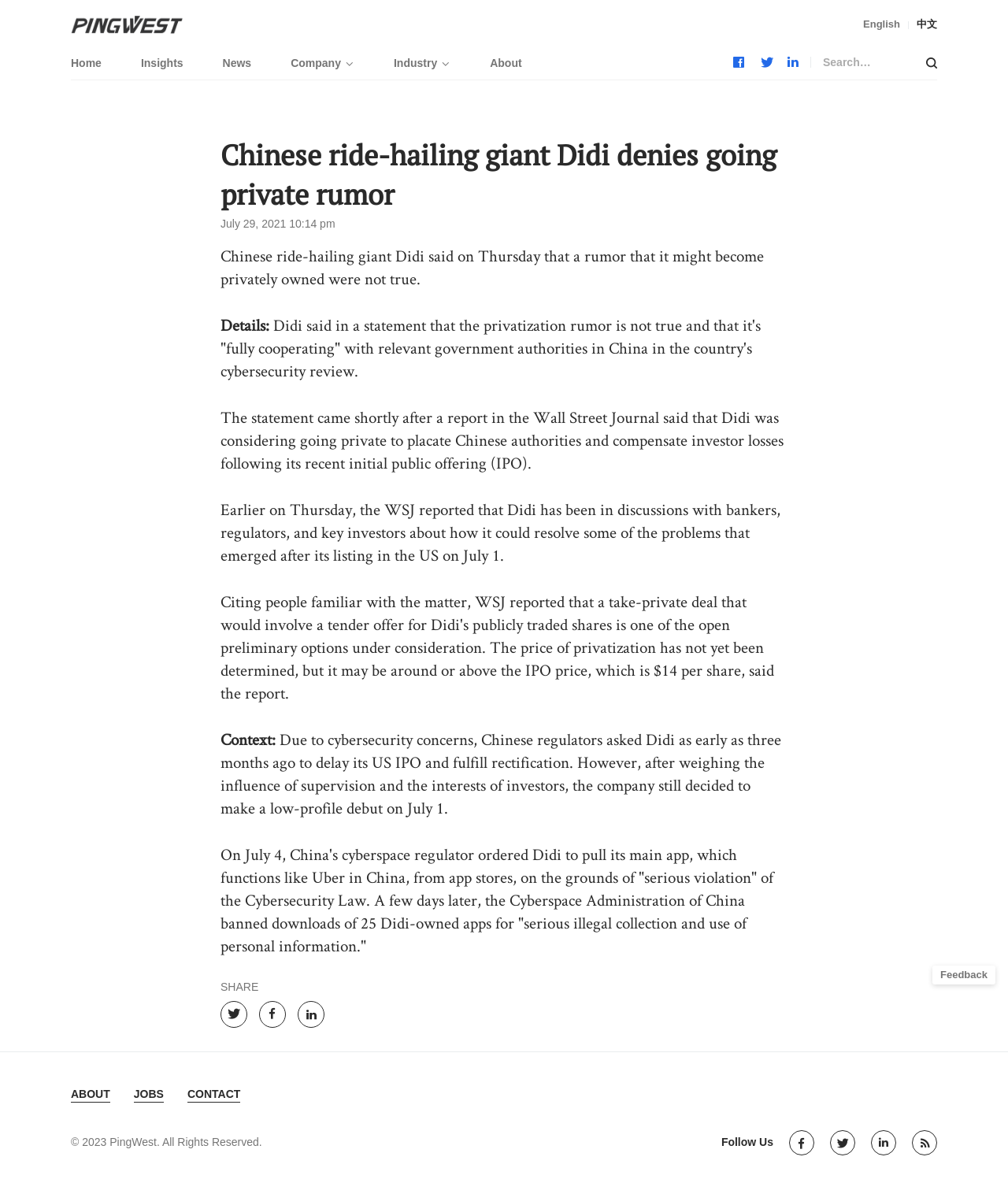Identify the bounding box for the UI element that is described as follows: "parent_node: Follow Us".

[0.783, 0.959, 0.808, 0.98]